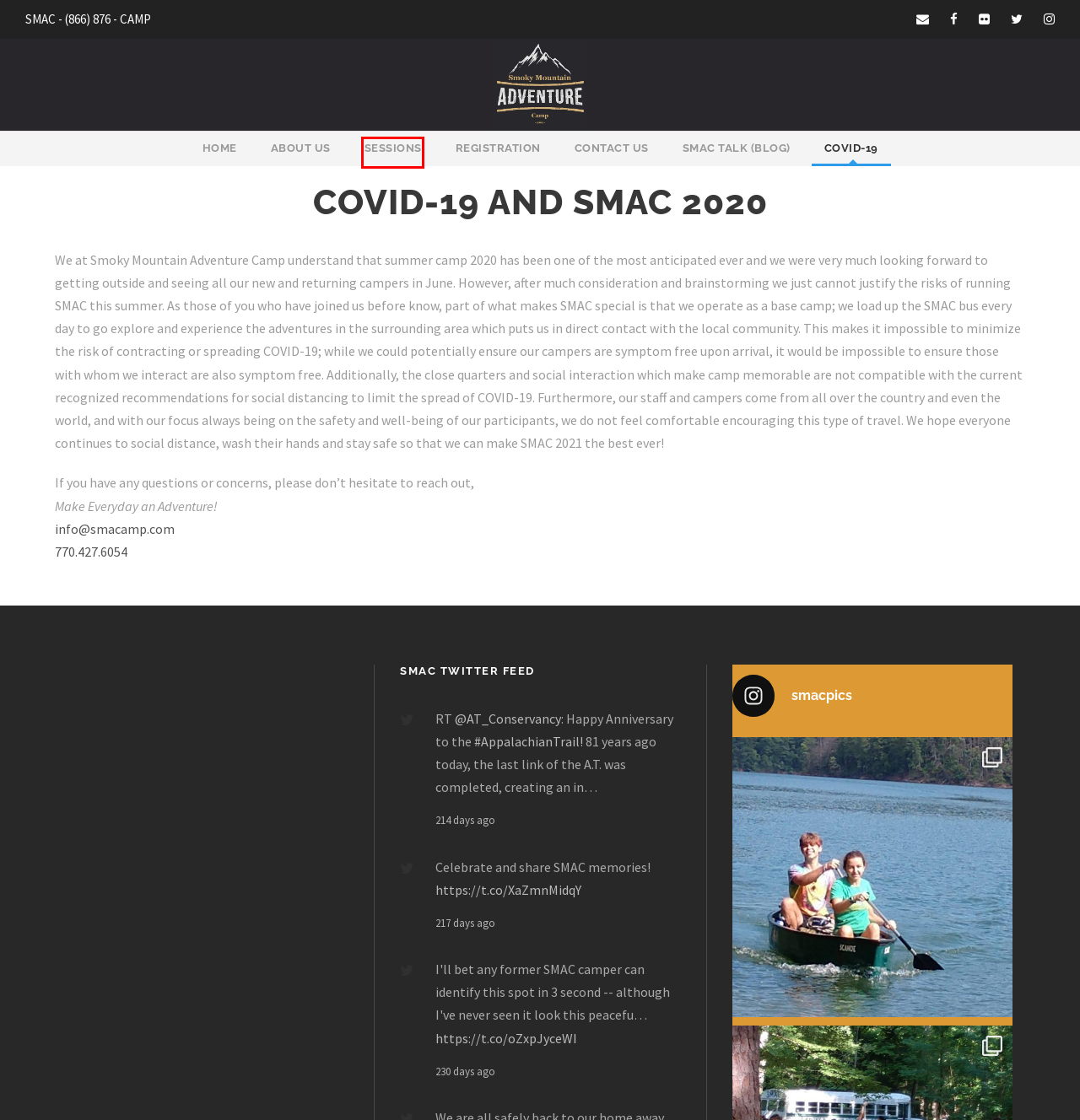Assess the screenshot of a webpage with a red bounding box and determine which webpage description most accurately matches the new page after clicking the element within the red box. Here are the options:
A. Sessions – SMACamp
B. https://twitter.com/i/web/status/1023944292069519361
C. https://twitter.com/i/web/status/1019694144124588038
D. Registration – SMACamp
E. SMACamp – Tennessee Summer Adventures since 2002
F. smac talk – SMACamp
G. http://www.holidayscalendar.com/event/national-smores-day/
H. About Us – SMACamp

A